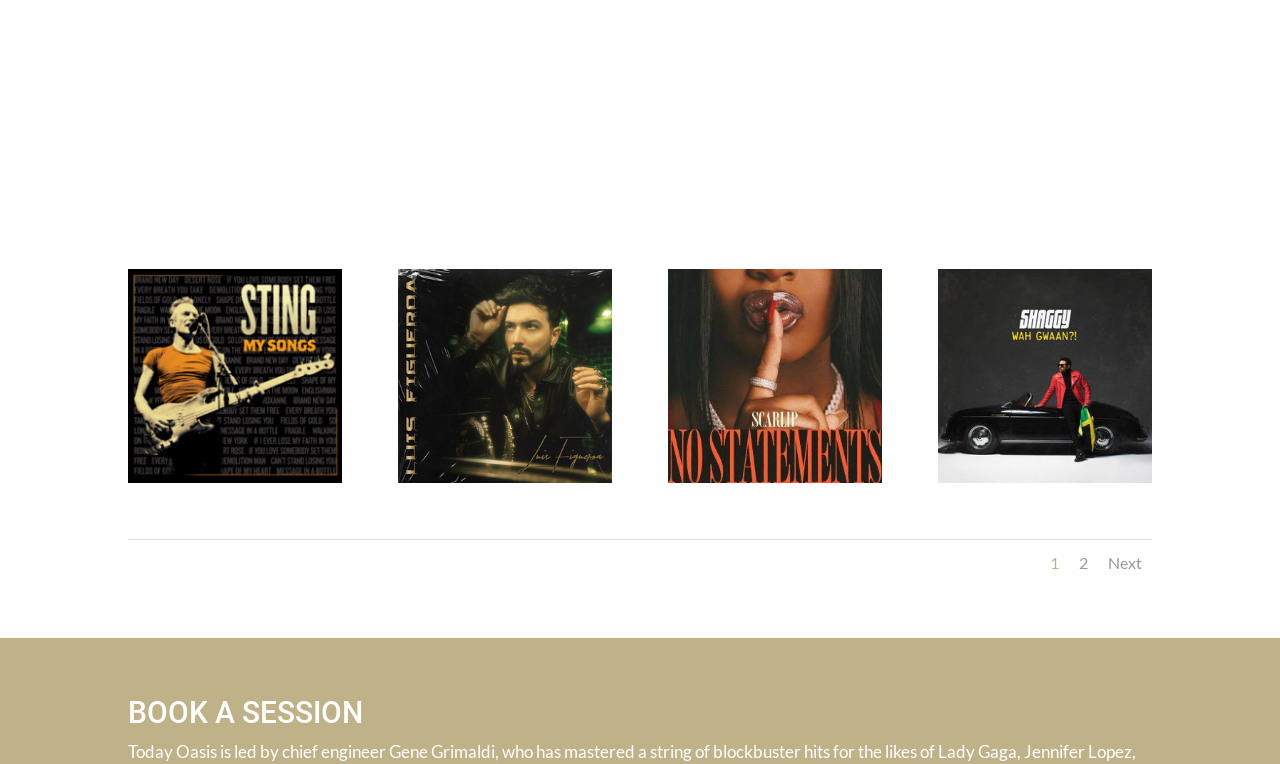Please give a one-word or short phrase response to the following question: 
How many pagination links are there?

3